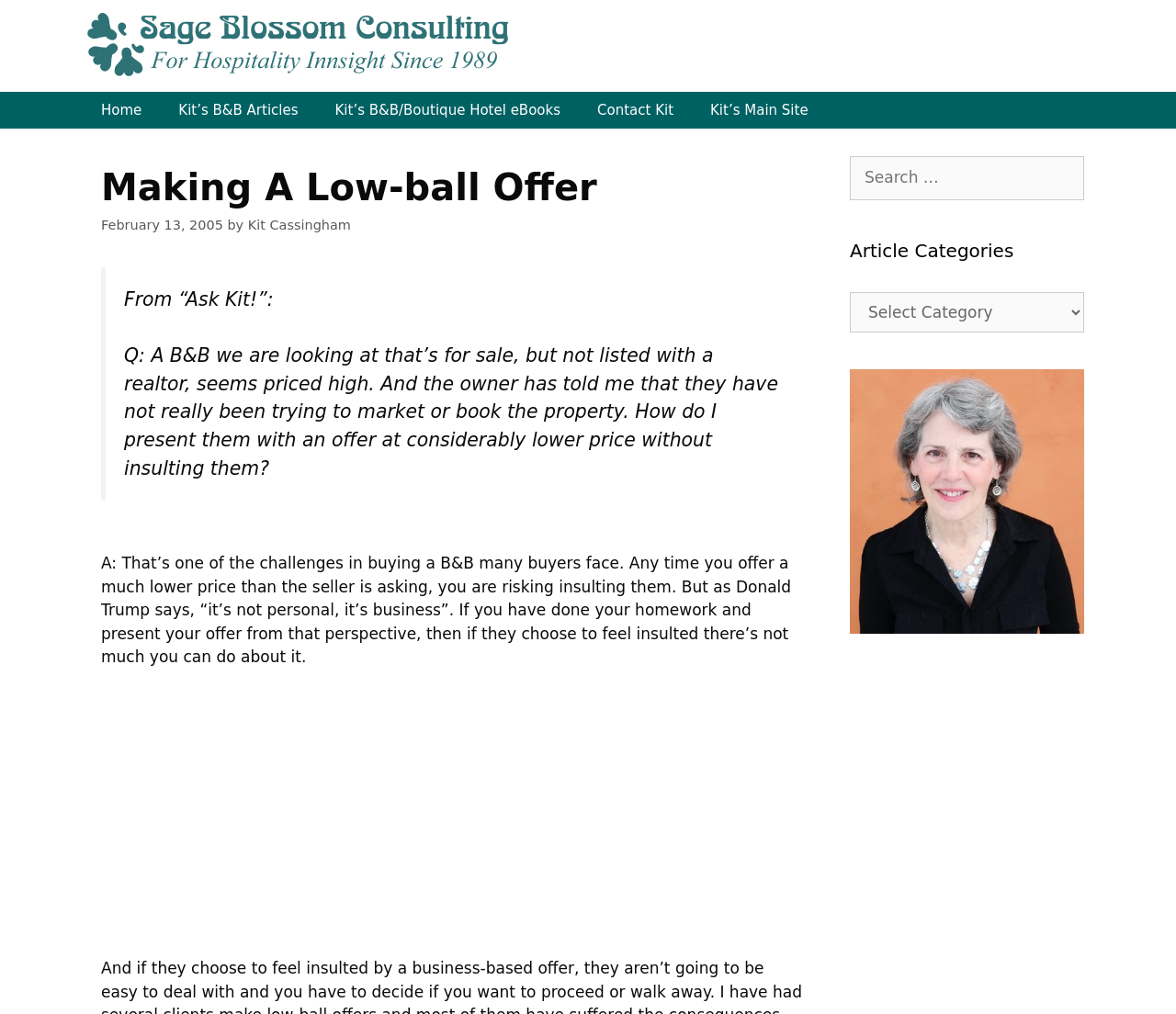Can you locate the main headline on this webpage and provide its text content?

Making A Low-ball Offer